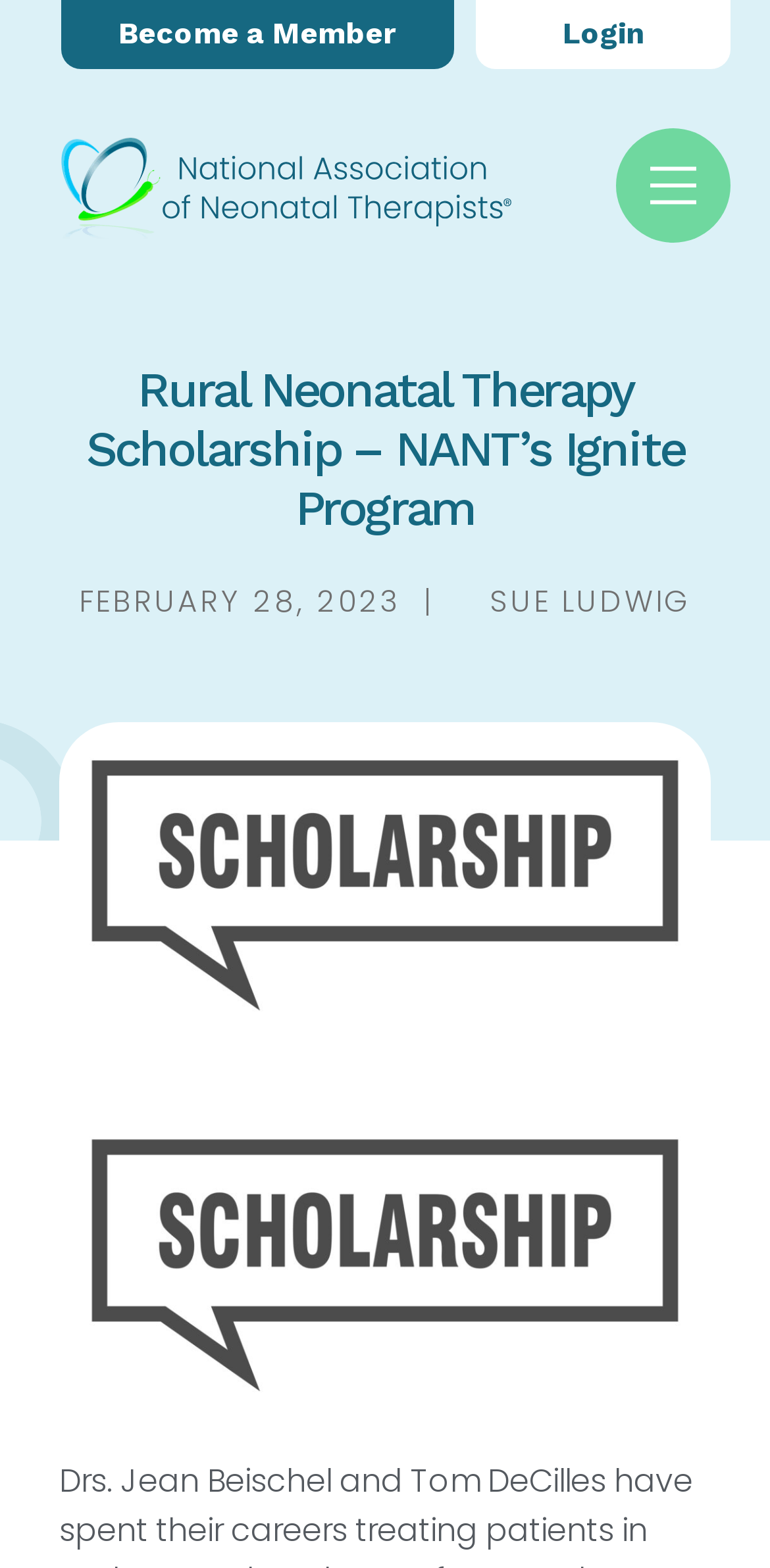For the element described, predict the bounding box coordinates as (top-left x, top-left y, bottom-right x, bottom-right y). All values should be between 0 and 1. Element description: Policies

None